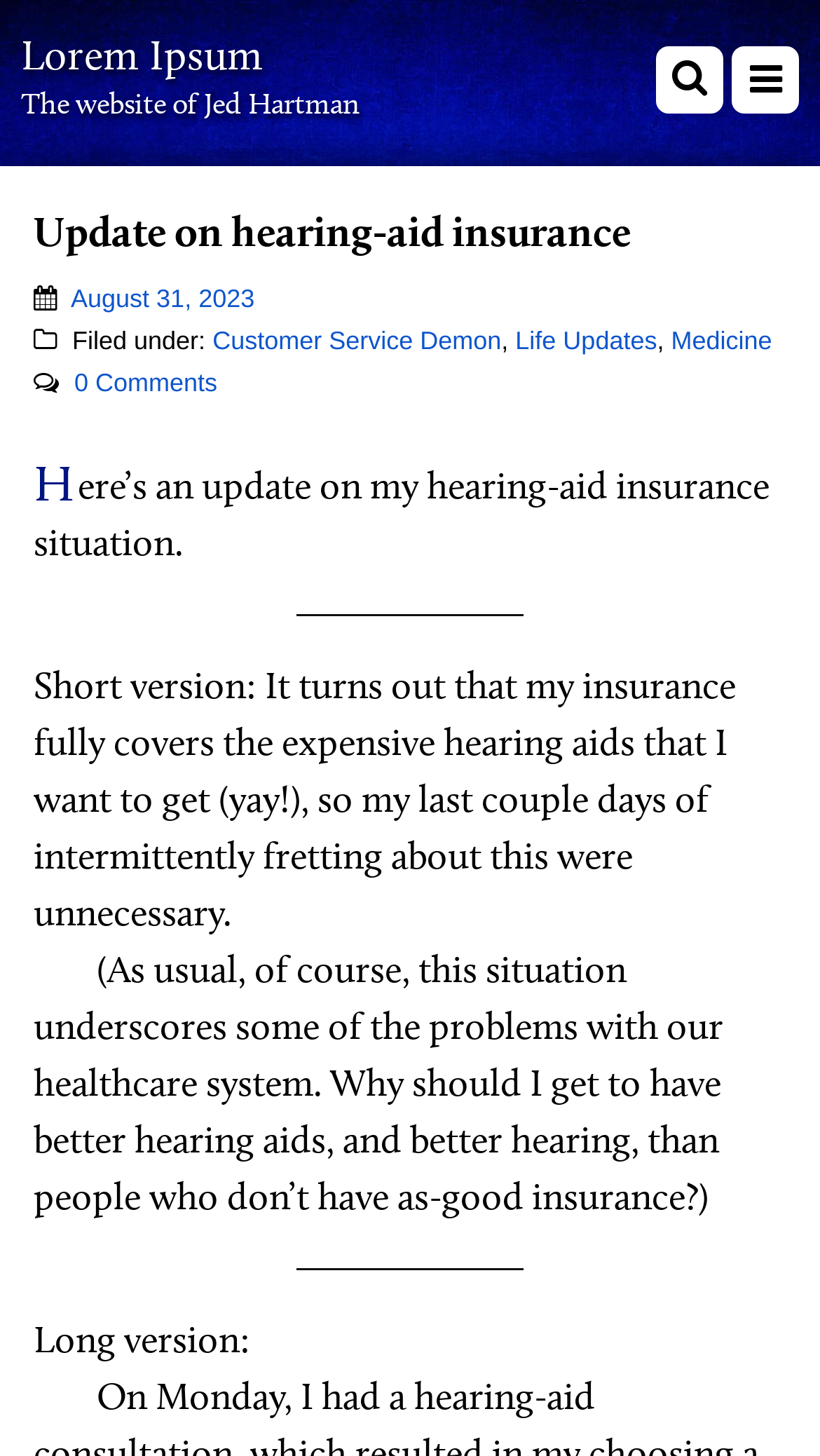What are the categories of the update?
Using the image provided, answer with just one word or phrase.

Customer Service Demon, Life Updates, Medicine